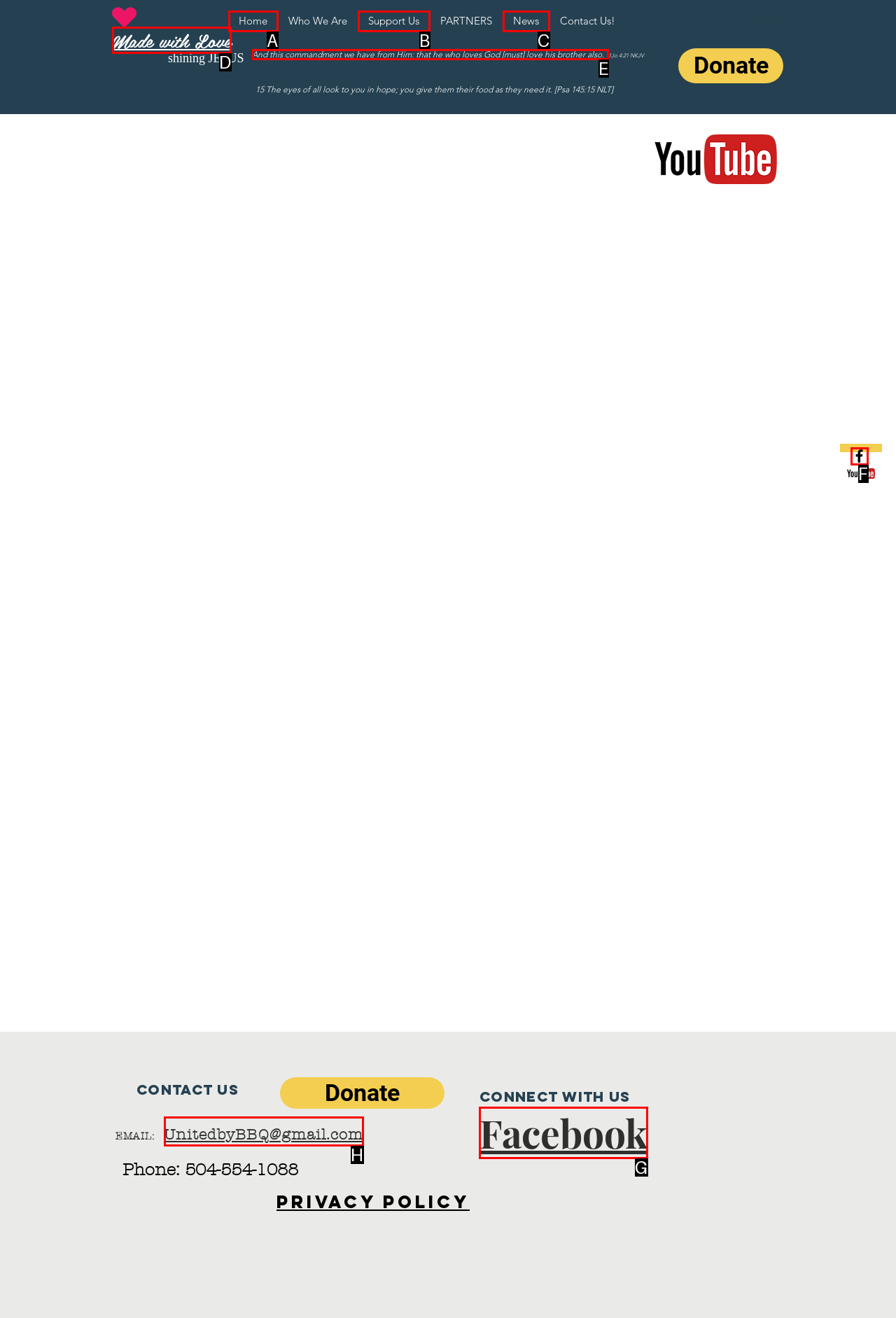Select the letter of the UI element you need to click on to fulfill this task: Read the article about Oprah Winfrey. Write down the letter only.

None